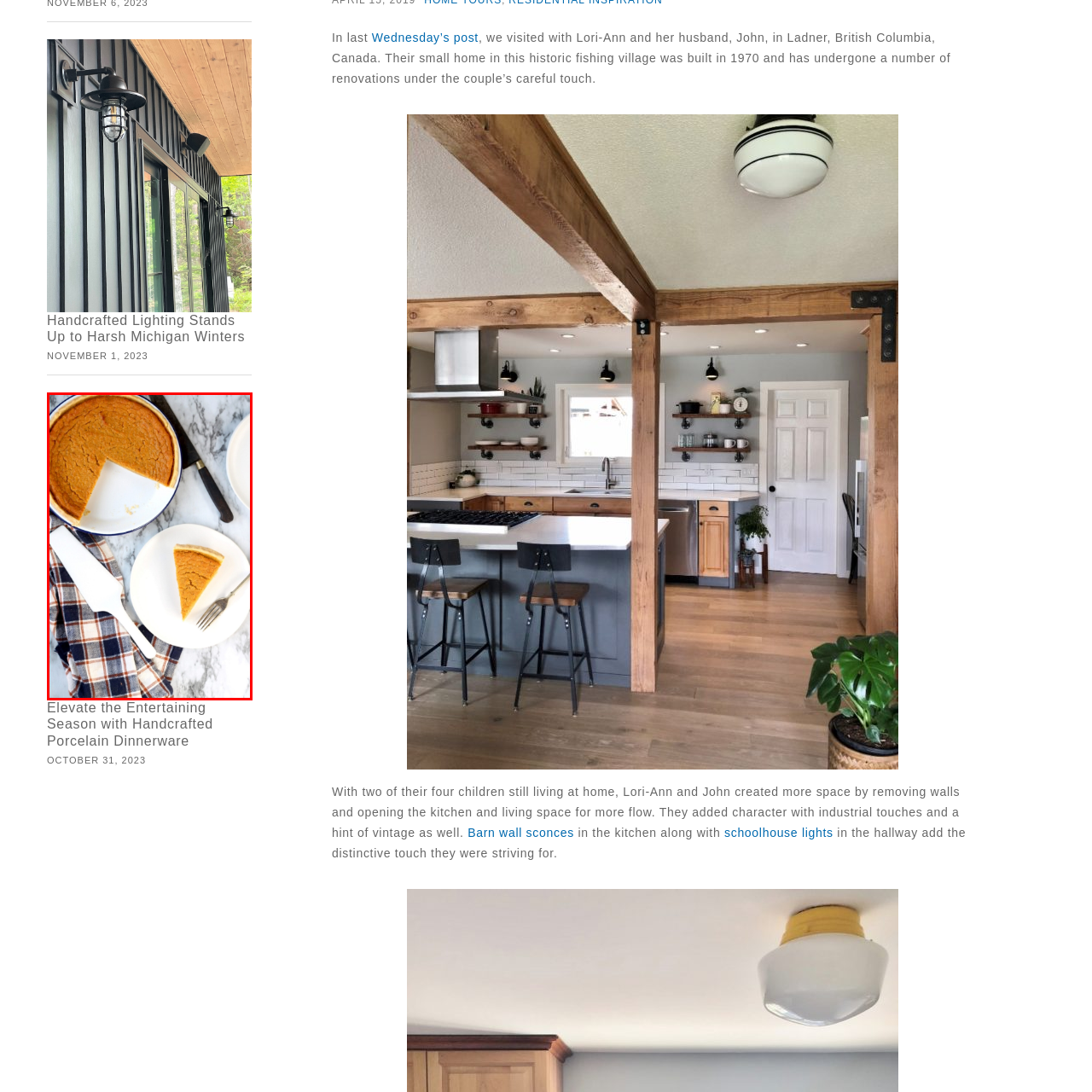Explain the image in the red bounding box with extensive details.

A delicious slice of pumpkin pie sits on a white plate beside a pie dish, showcasing the freshly baked dessert with a perfectly golden-brown crust. The pie has a smooth, creamy filling with a rich orange hue, suggesting a delightful blend of spices associated with fall flavors. A pie server rests nearby on a stylish plaid cloth, hinting at an inviting atmosphere perfect for sharing. The elegant marble countertop adds a sophisticated touch to the setting, while the overall arrangement evokes a warm, seasonal vibe, ideal for gatherings and celebrations.